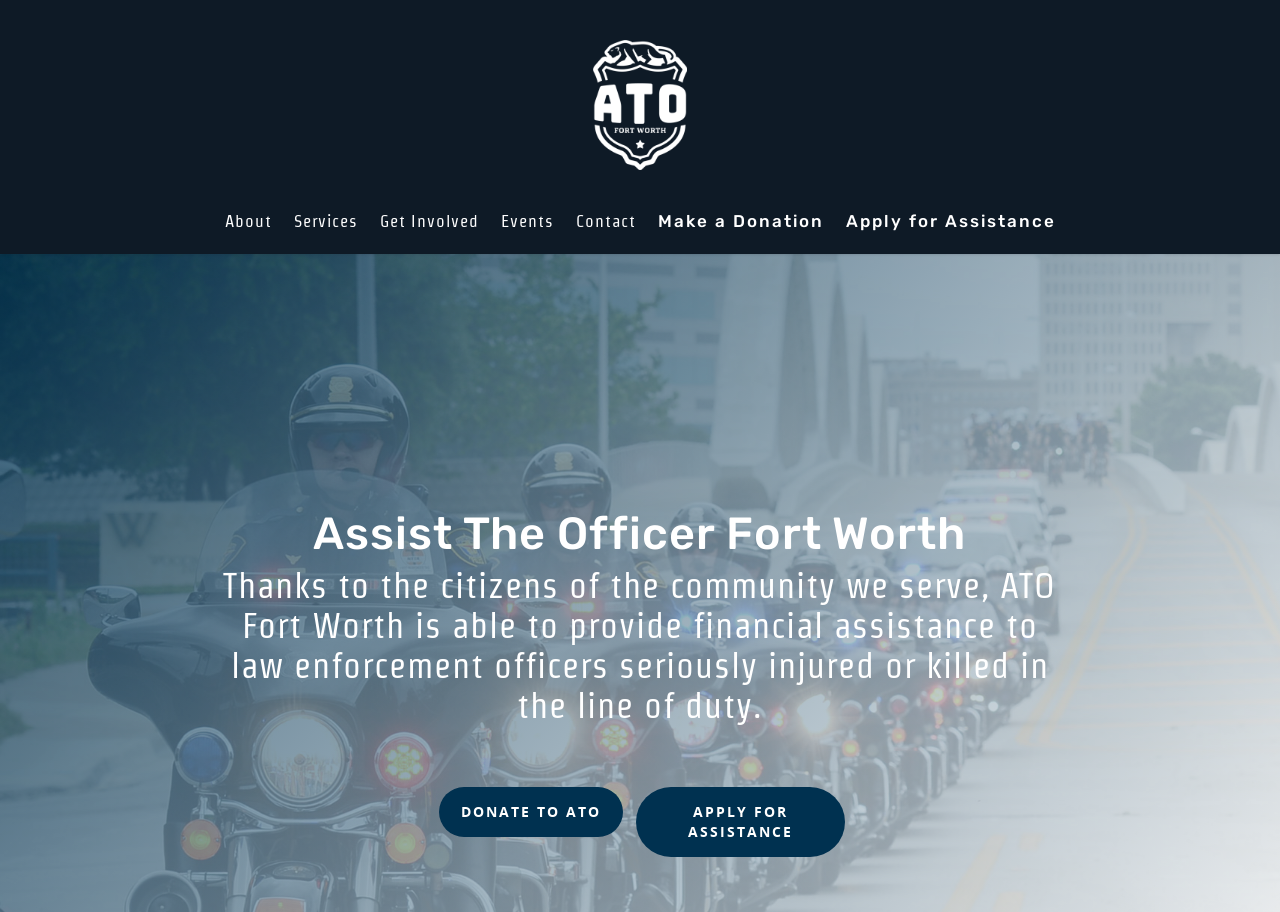Find the bounding box coordinates for the HTML element described as: "previously reported". The coordinates should consist of four float values between 0 and 1, i.e., [left, top, right, bottom].

None